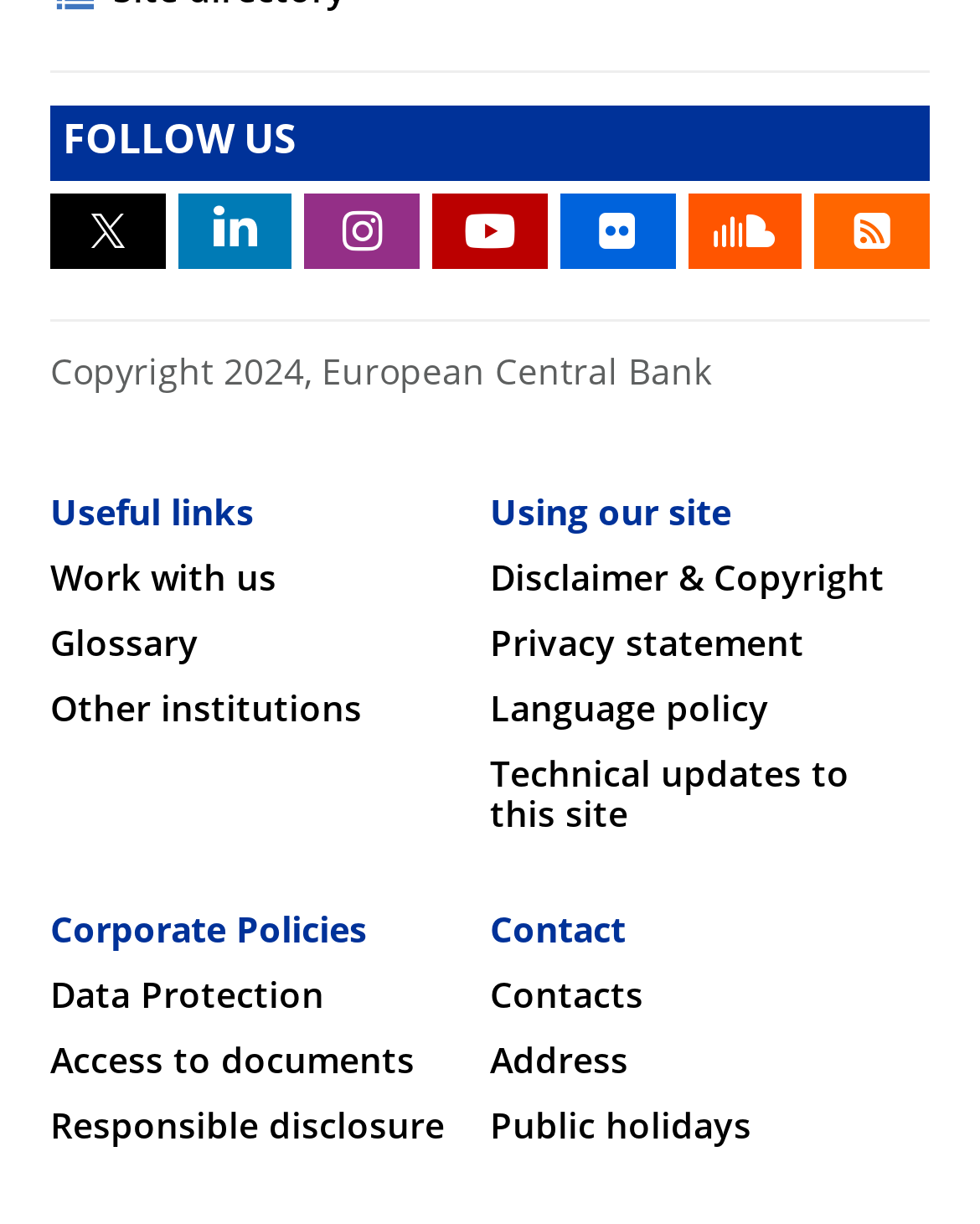What is the name of the institution?
Please respond to the question with as much detail as possible.

The name of the institution can be found in the static text element 'European Central Bank' located at the top of the webpage, below the links to social media platforms.